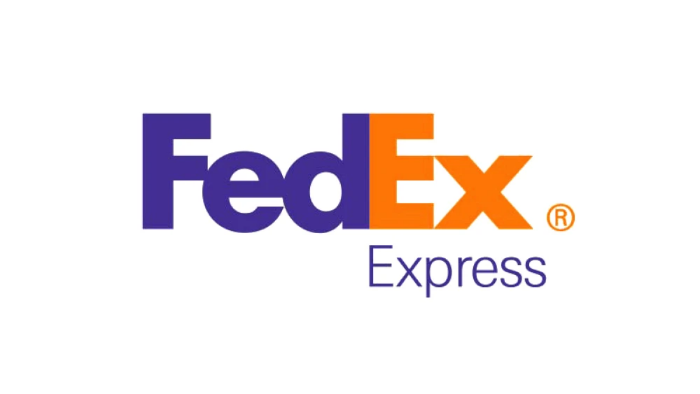Paint a vivid picture with your description of the image.

The image features the logo of **FedEx Express**, prominently displayed with a modern and vibrant design. The logo consists of the word "FedEx" written in a bold font, where "Fed" is rendered in a deep purple hue and "Ex" is in a bright orange, creating a striking visual impact. Below "FedEx," the word "Express" is printed in a softer, more understated font, maintaining the brand’s emphasis on reliability and speed in logistics. This iconic logo symbolizes FedEx's commitment to delivering packages efficiently around the globe, aligning with the company's identity as a leading courier service. The overall design reflects both professionalism and dynamism, essential attributes of the FedEx Express brand.